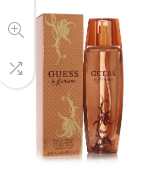Give a succinct answer to this question in a single word or phrase: 
What is the size of the fragrance?

3.4 oz